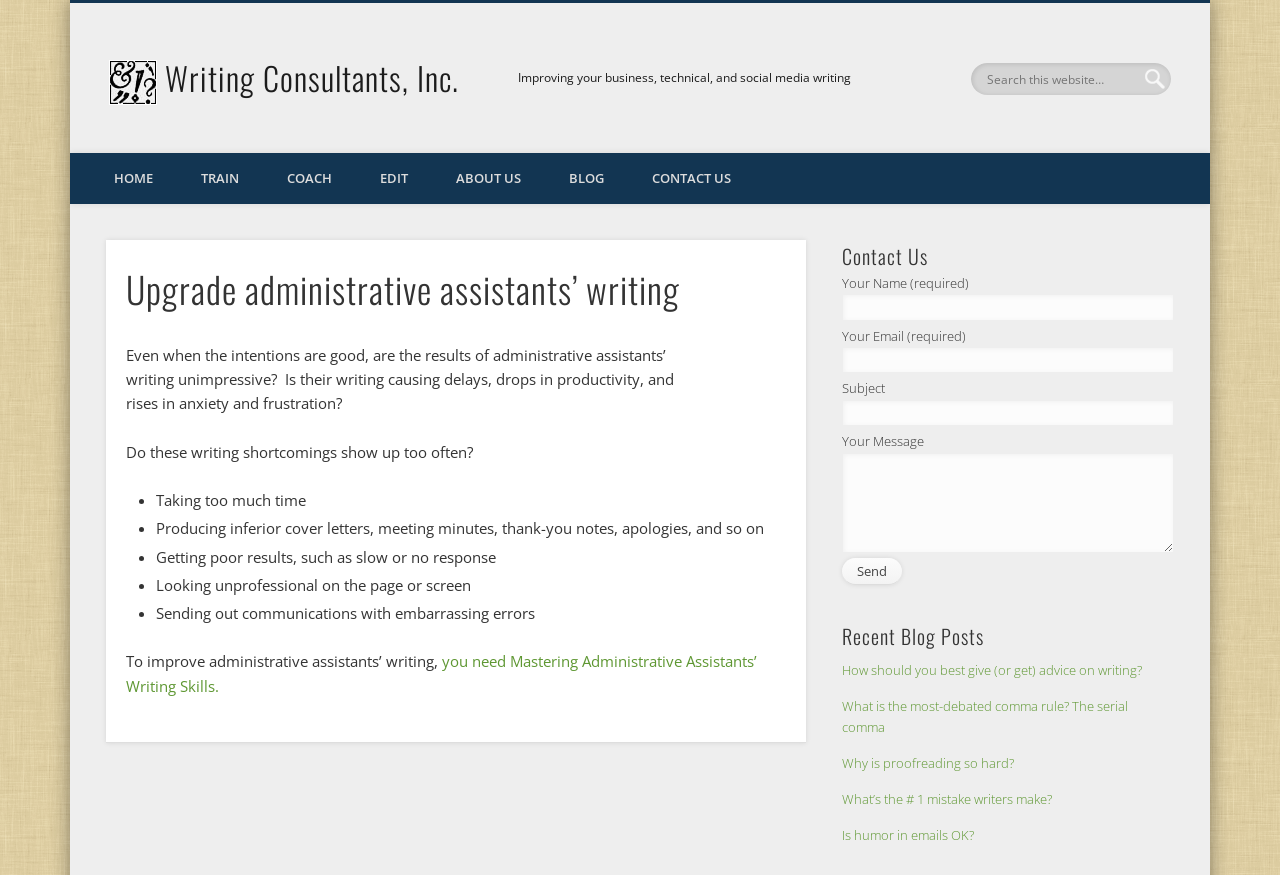Find the bounding box coordinates of the element I should click to carry out the following instruction: "Read the recent blog post about giving advice on writing".

[0.658, 0.755, 0.892, 0.776]